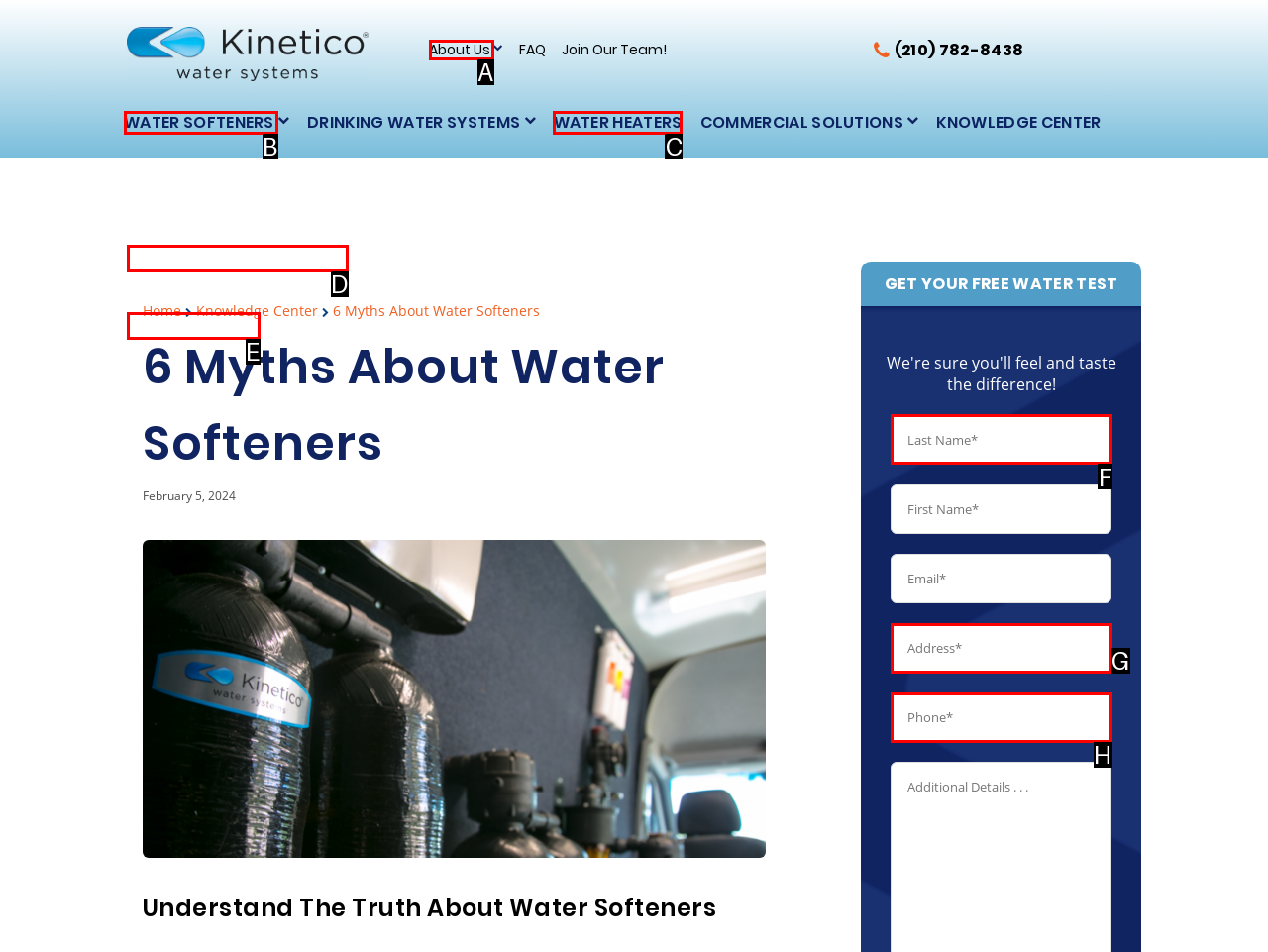Identify the correct UI element to click for the following task: Enter text in the first input field Choose the option's letter based on the given choices.

F